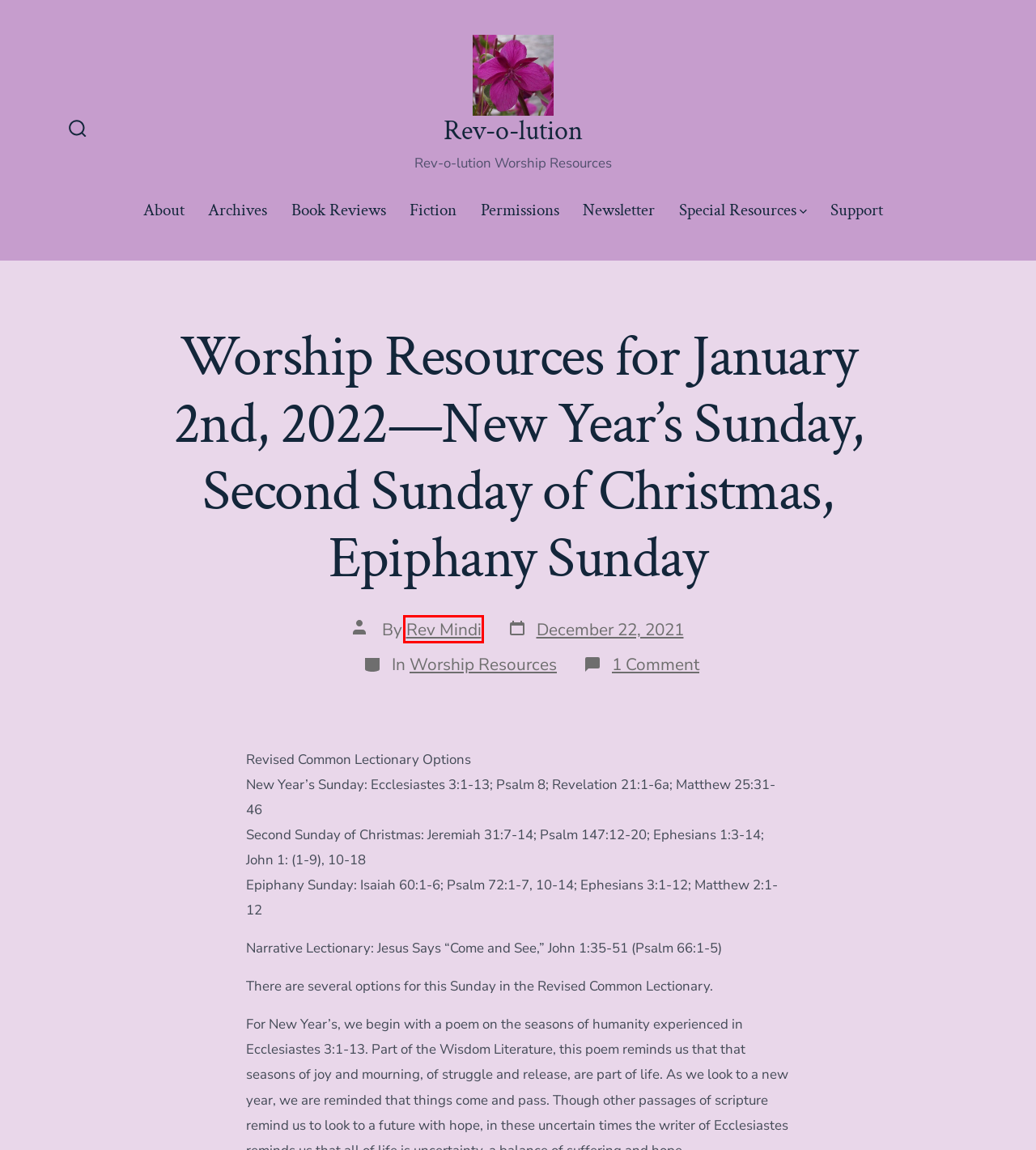You’re provided with a screenshot of a webpage that has a red bounding box around an element. Choose the best matching webpage description for the new page after clicking the element in the red box. The options are:
A. Support – Rev-o-lution
B. Rev Mindi – Rev-o-lution
C. Book Reviews – Rev-o-lution
D. Fiction – Rev-o-lution
E. Rev-o-lution – Rev-o-lution Worship Resources
F. Special Resources – Rev-o-lution
G. Permissions – Rev-o-lution
H. Archives – Rev-o-lution

B